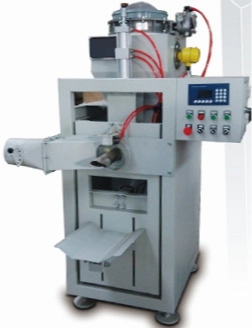What is the benefit of the machine's design?
Using the image, answer in one word or phrase.

Enhance efficiency